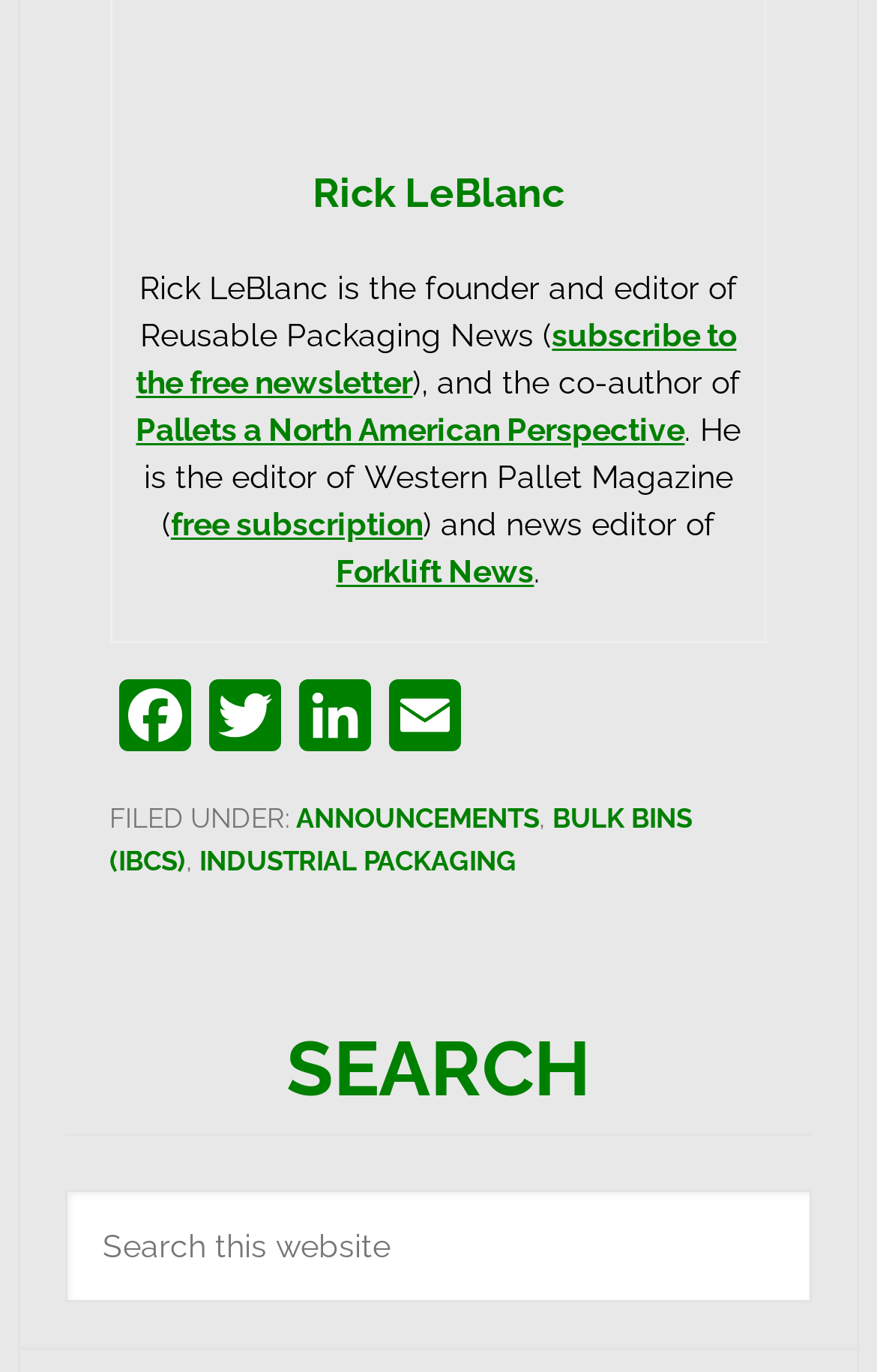Using the format (top-left x, top-left y, bottom-right x, bottom-right y), provide the bounding box coordinates for the described UI element. All values should be floating point numbers between 0 and 1: Bulk Bins (IBCs)

[0.125, 0.585, 0.789, 0.64]